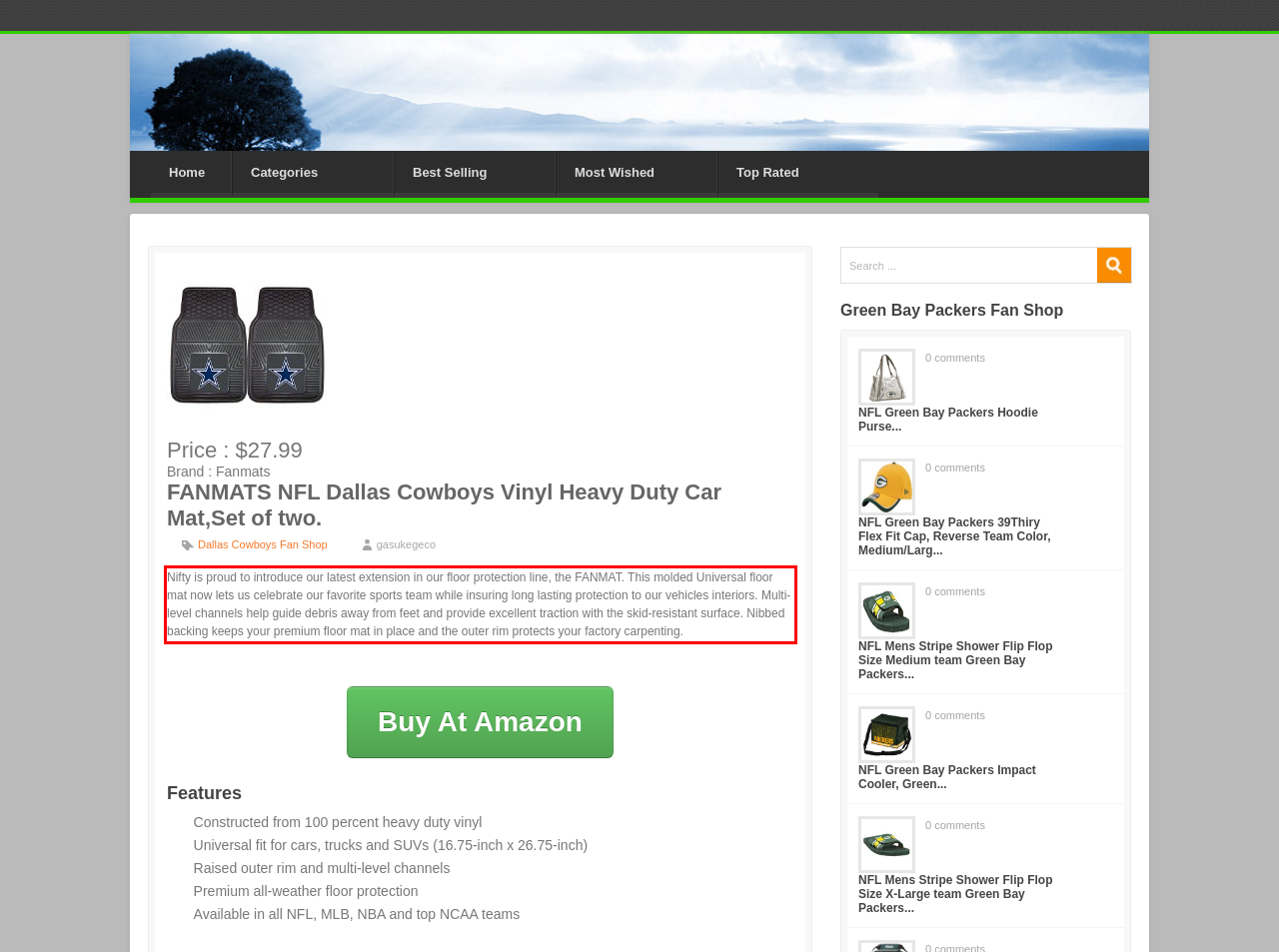Your task is to recognize and extract the text content from the UI element enclosed in the red bounding box on the webpage screenshot.

Nifty is proud to introduce our latest extension in our floor protection line, the FANMAT. This molded Universal floor mat now lets us celebrate our favorite sports team while insuring long lasting protection to our vehicles interiors. Multi-level channels help guide debris away from feet and provide excellent traction with the skid-resistant surface. Nibbed backing keeps your premium floor mat in place and the outer rim protects your factory carpenting.